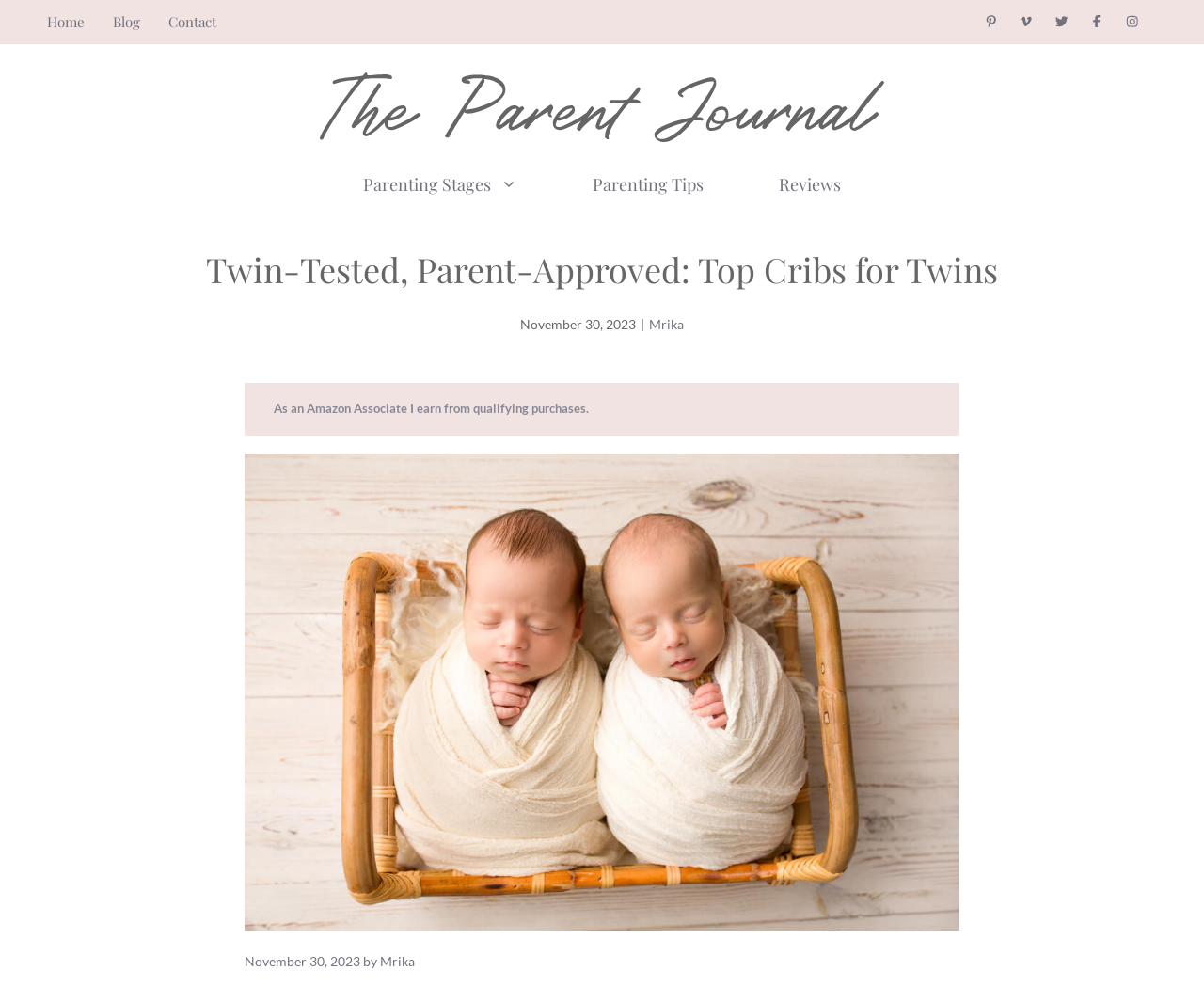From the webpage screenshot, predict the bounding box of the UI element that matches this description: "Parenting Tips".

[0.461, 0.154, 0.616, 0.22]